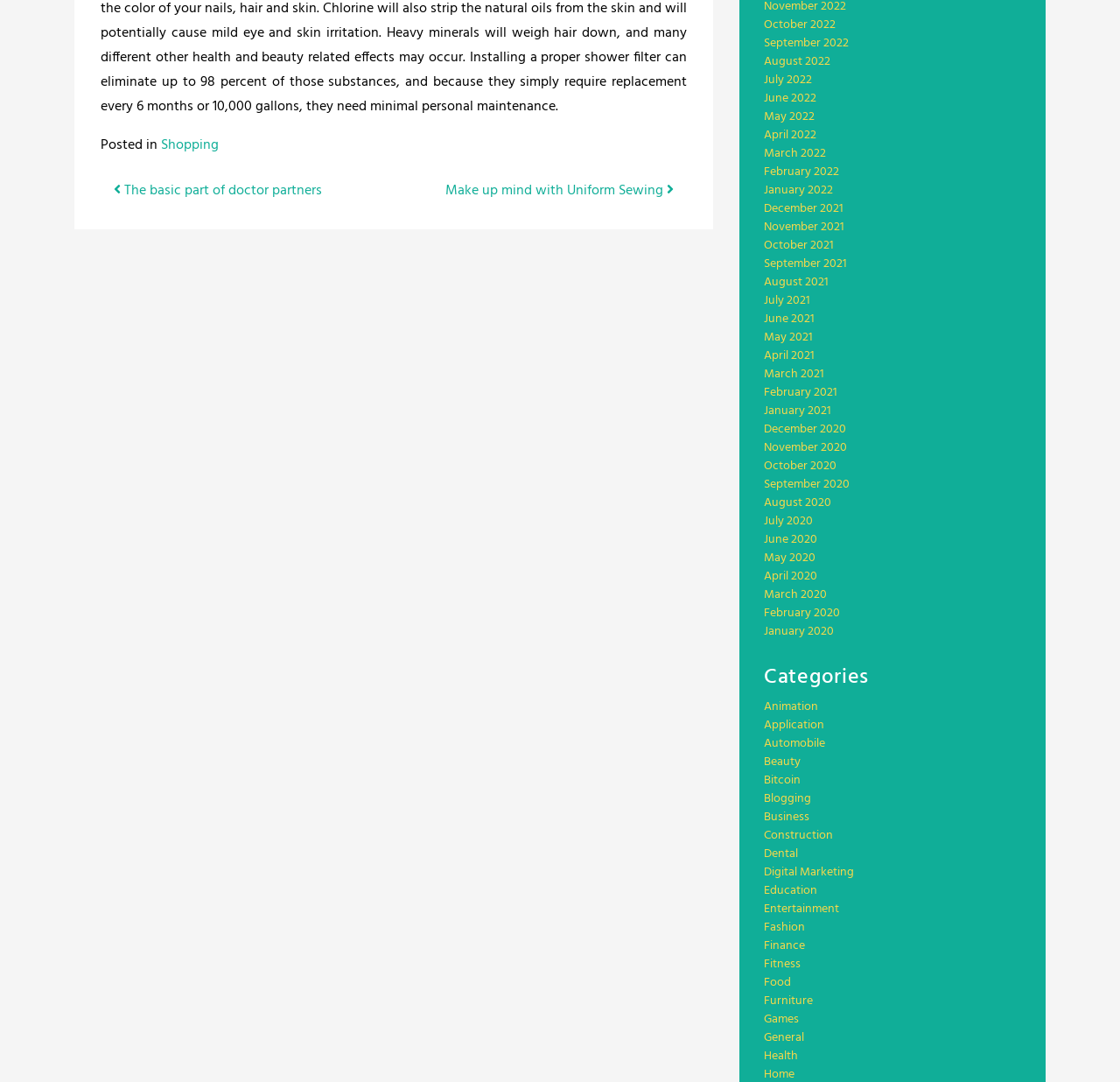What is the category of 'Fitness'?
Using the visual information, answer the question in a single word or phrase.

Health